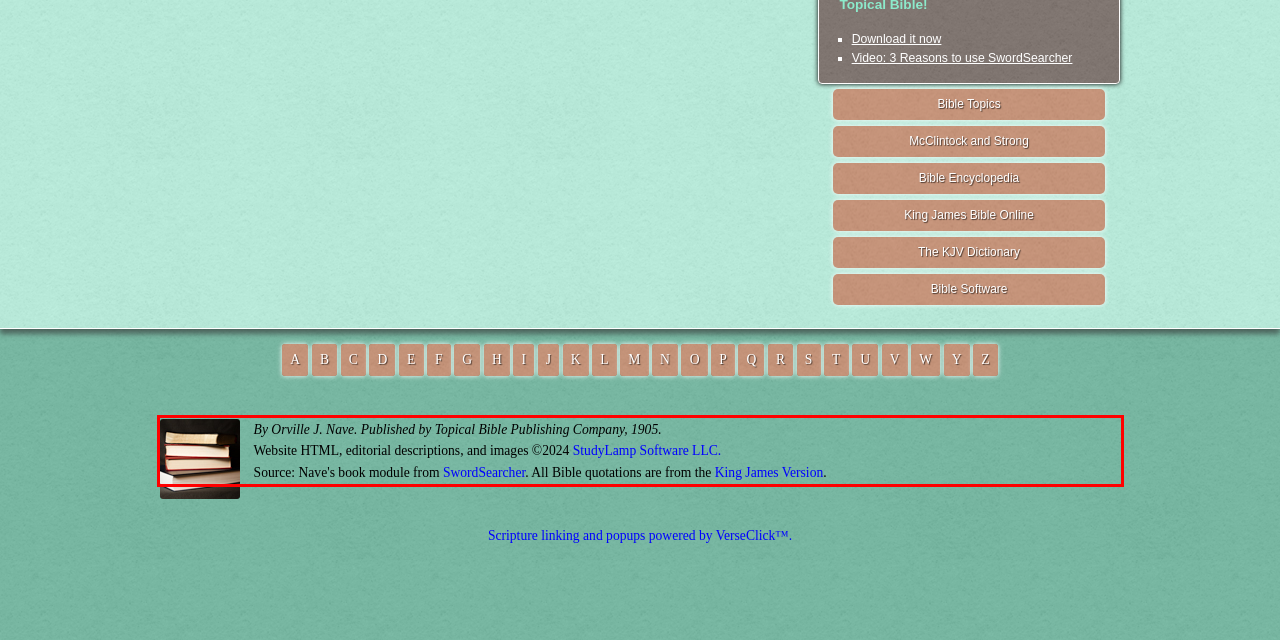From the given screenshot of a webpage, identify the red bounding box and extract the text content within it.

By Orville J. Nave. Published by Topical Bible Publishing Company, 1905. Website HTML, editorial descriptions, and images ©2024 StudyLamp Software LLC. Source: Nave's book module from SwordSearcher. All Bible quotations are from the King James Version.